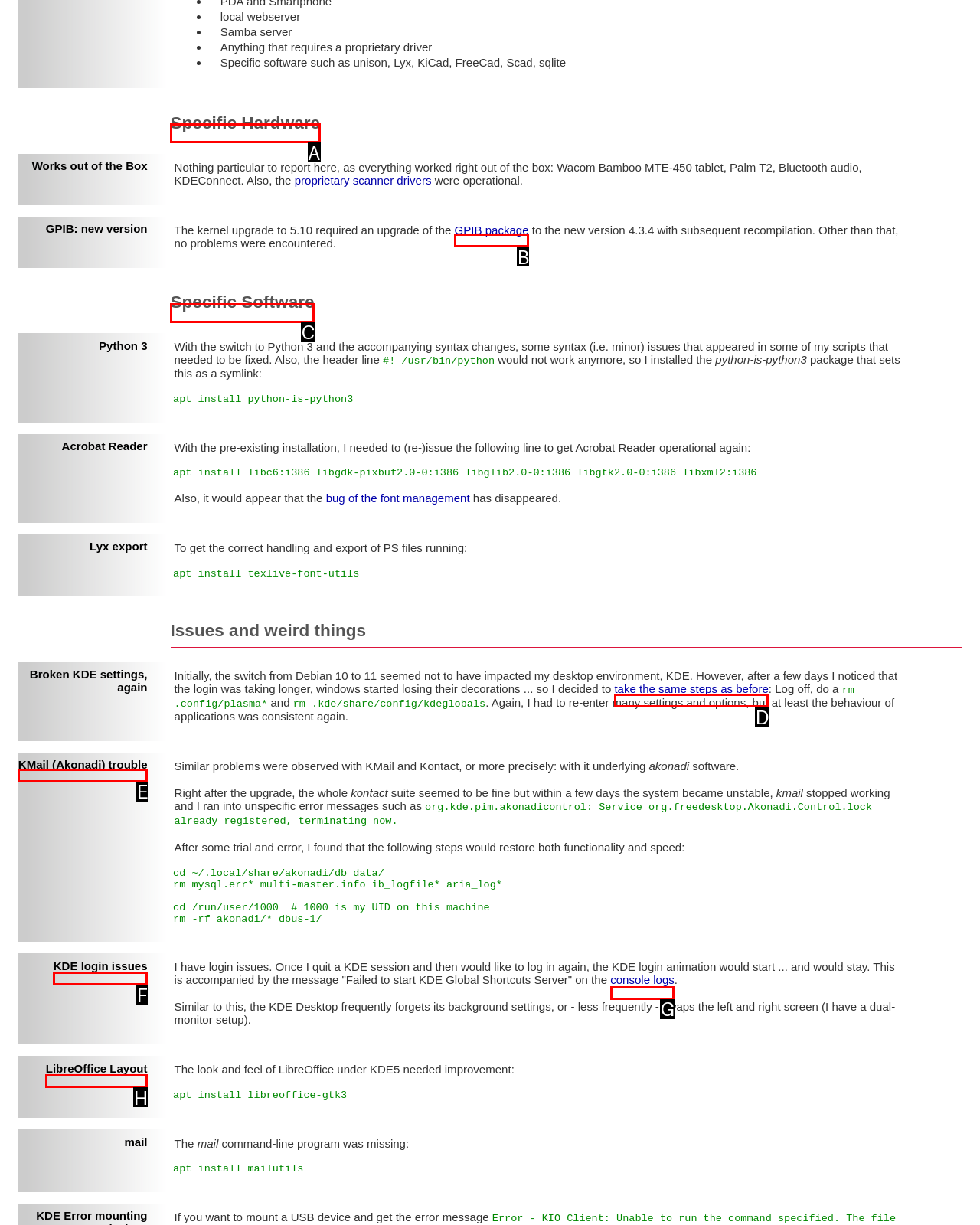Find the option that aligns with: Specific Hardware
Provide the letter of the corresponding option.

A